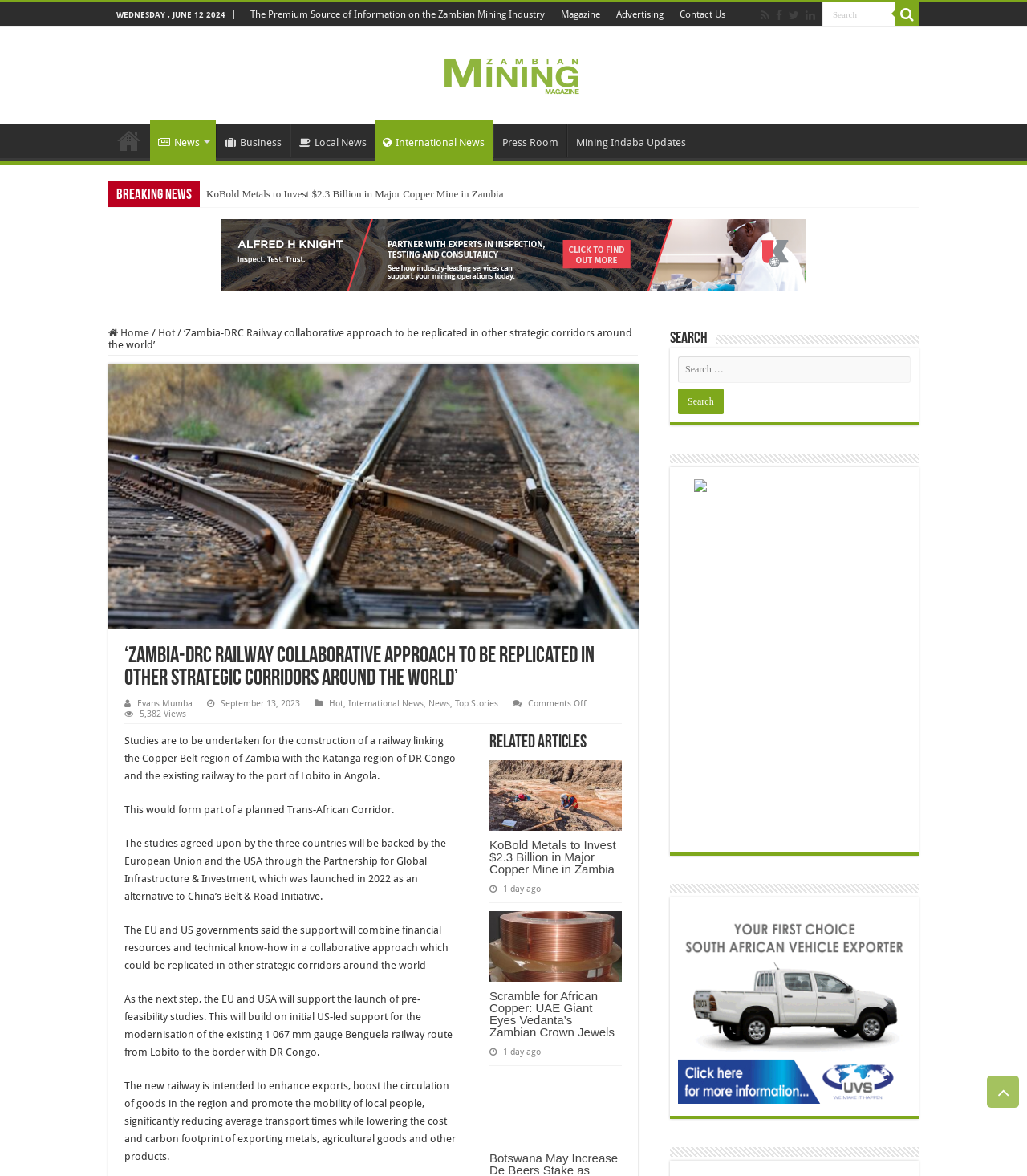Determine the bounding box coordinates of the clickable region to carry out the instruction: "View the Magazine".

[0.538, 0.002, 0.592, 0.023]